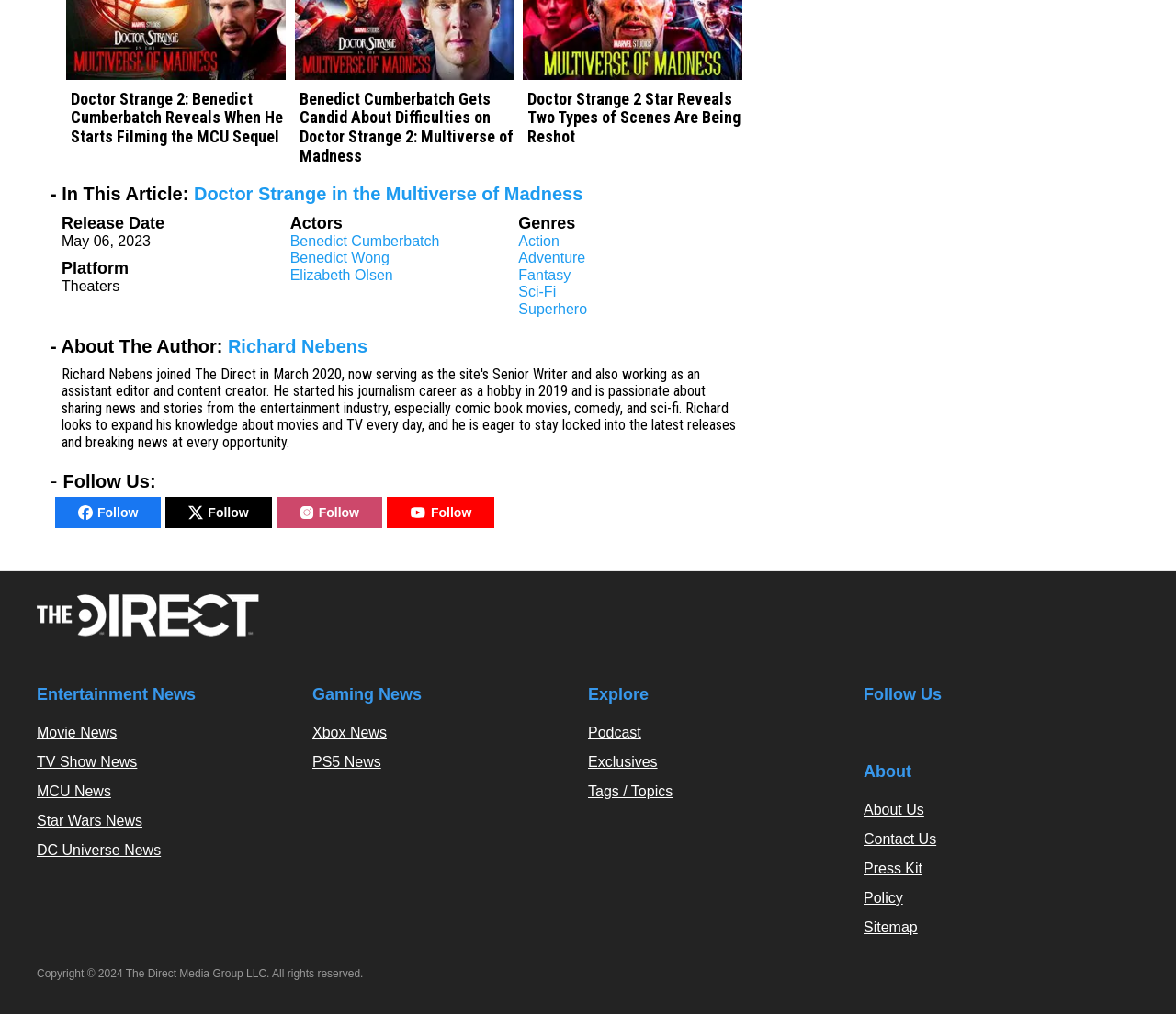Find the bounding box coordinates for the area you need to click to carry out the instruction: "Read Doctor Strange 2 news". The coordinates should be four float numbers between 0 and 1, indicated as [left, top, right, bottom].

[0.052, 0.066, 0.247, 0.088]